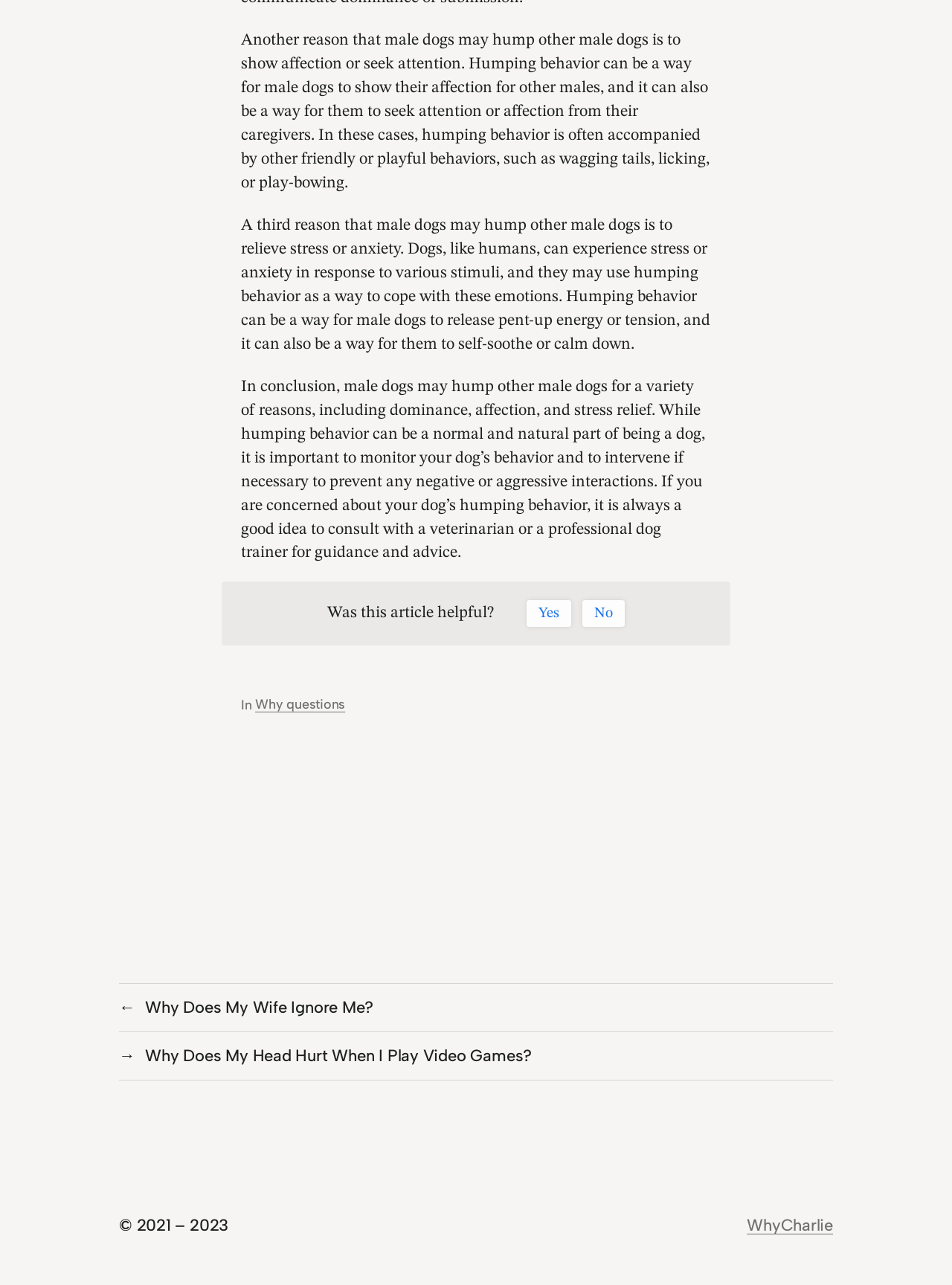With reference to the screenshot, provide a detailed response to the question below:
What is the copyright year range of the website?

The copyright year range can be found by examining the static text element, which explicitly states the years '2021 – 2023'.